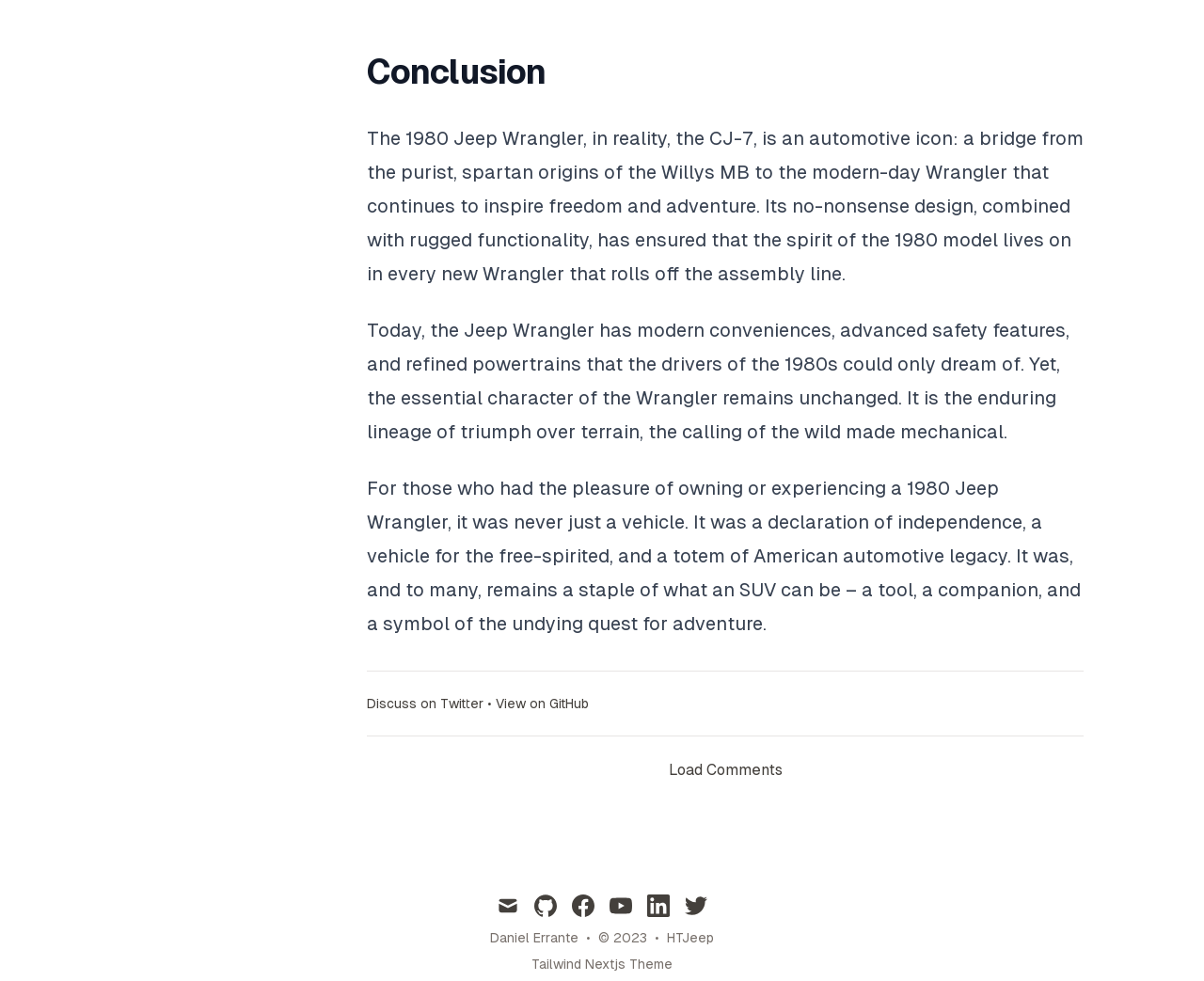Find the bounding box coordinates of the element you need to click on to perform this action: 'Click on 'Discuss on Twitter''. The coordinates should be represented by four float values between 0 and 1, in the format [left, top, right, bottom].

[0.305, 0.709, 0.402, 0.724]